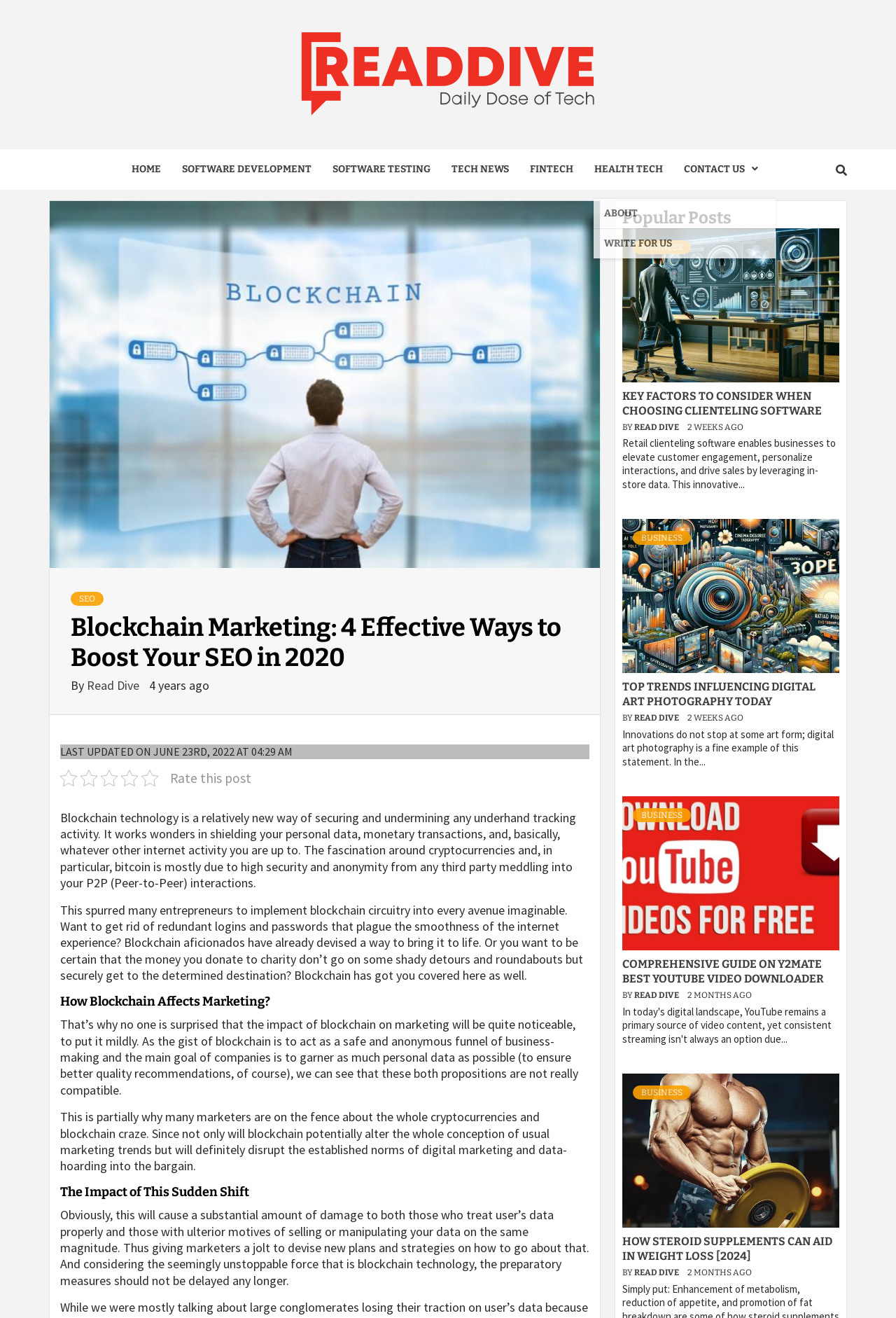Locate the bounding box for the described UI element: "parent_node: READ DIVE". Ensure the coordinates are four float numbers between 0 and 1, formatted as [left, top, right, bottom].

[0.332, 0.022, 0.668, 0.091]